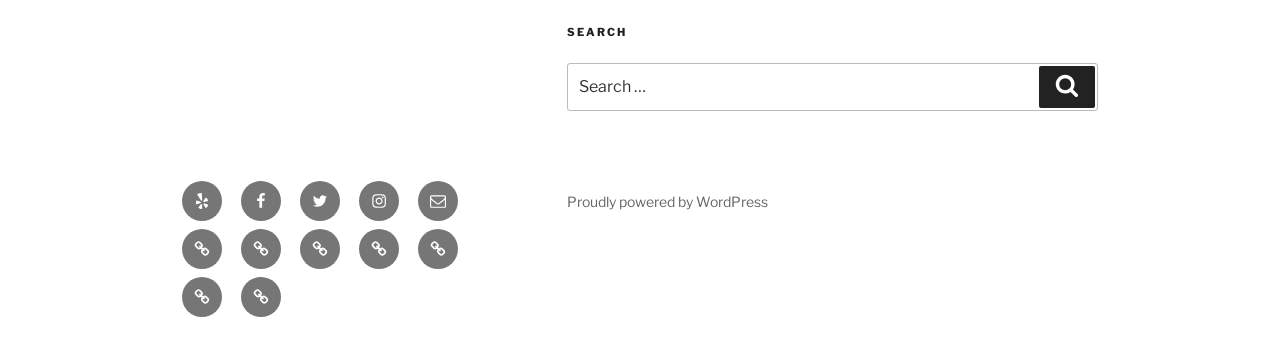Can you find the bounding box coordinates for the element to click on to achieve the instruction: "Check Special Events"?

[0.142, 0.662, 0.173, 0.777]